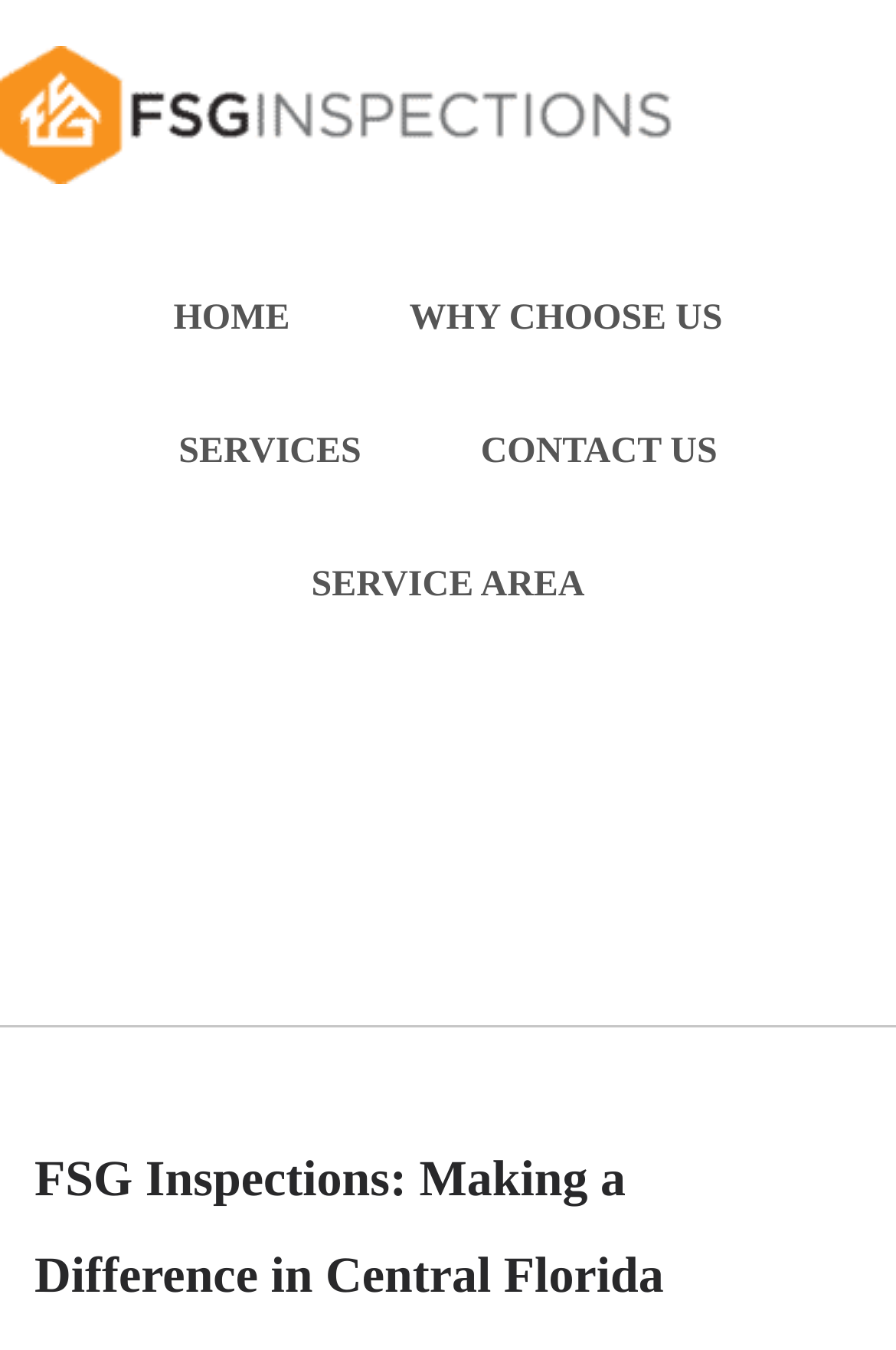Could you please study the image and provide a detailed answer to the question:
What type of services does FSG Inspections offer?

I found the types of services offered by looking at the logo image description, which mentions 'residential and commercial mold, leak and indoor air quality inspector in Orlando, Florida'.